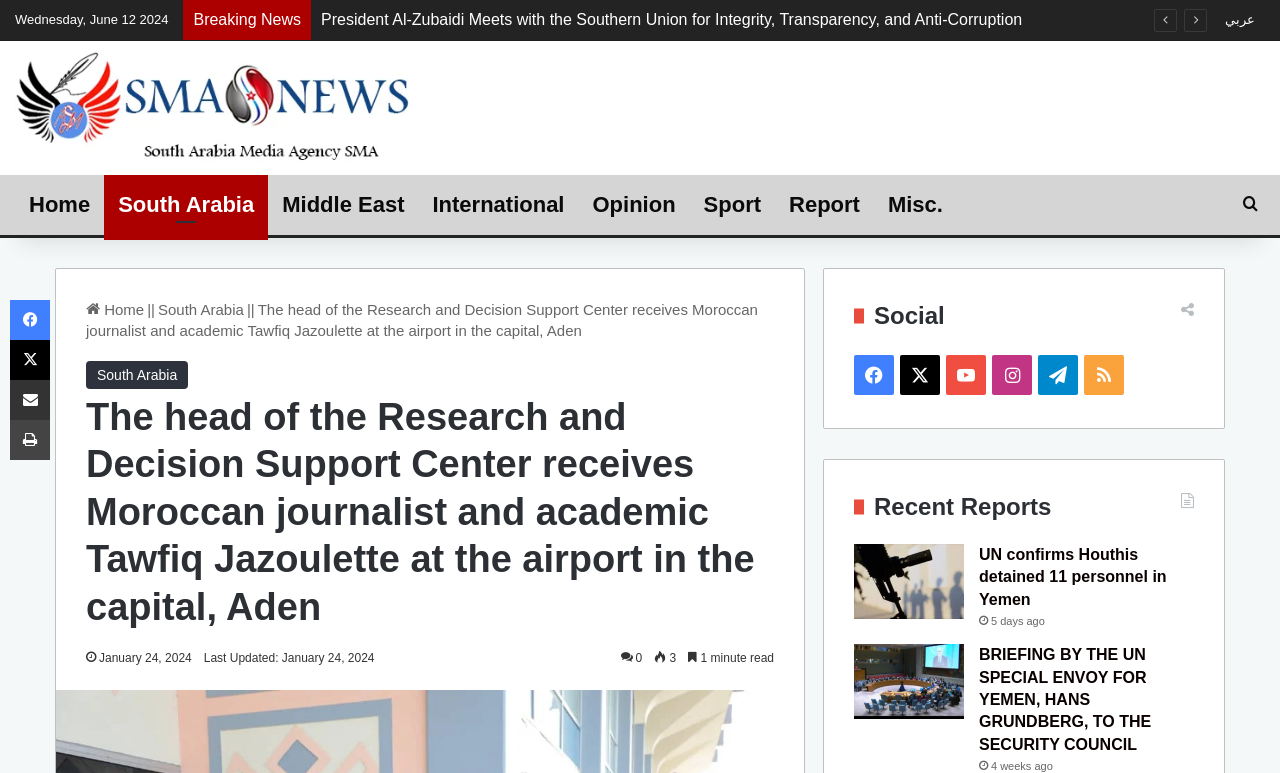Locate the bounding box coordinates of the element to click to perform the following action: 'Share via Facebook'. The coordinates should be given as four float values between 0 and 1, in the form of [left, top, right, bottom].

[0.667, 0.46, 0.698, 0.512]